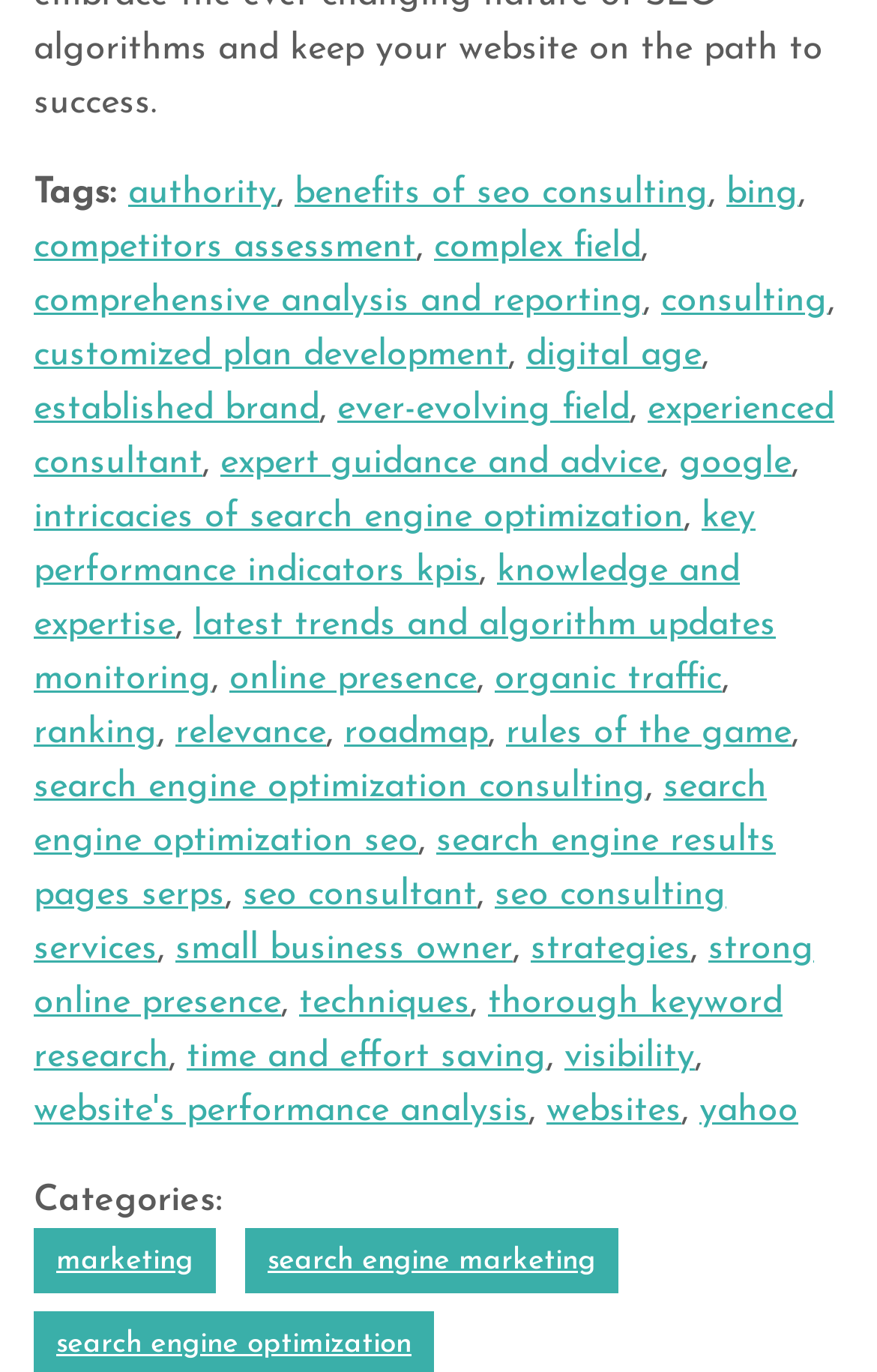Please identify the bounding box coordinates of the region to click in order to complete the task: "Click on the link 'marketing'". The coordinates must be four float numbers between 0 and 1, specified as [left, top, right, bottom].

[0.038, 0.894, 0.246, 0.942]